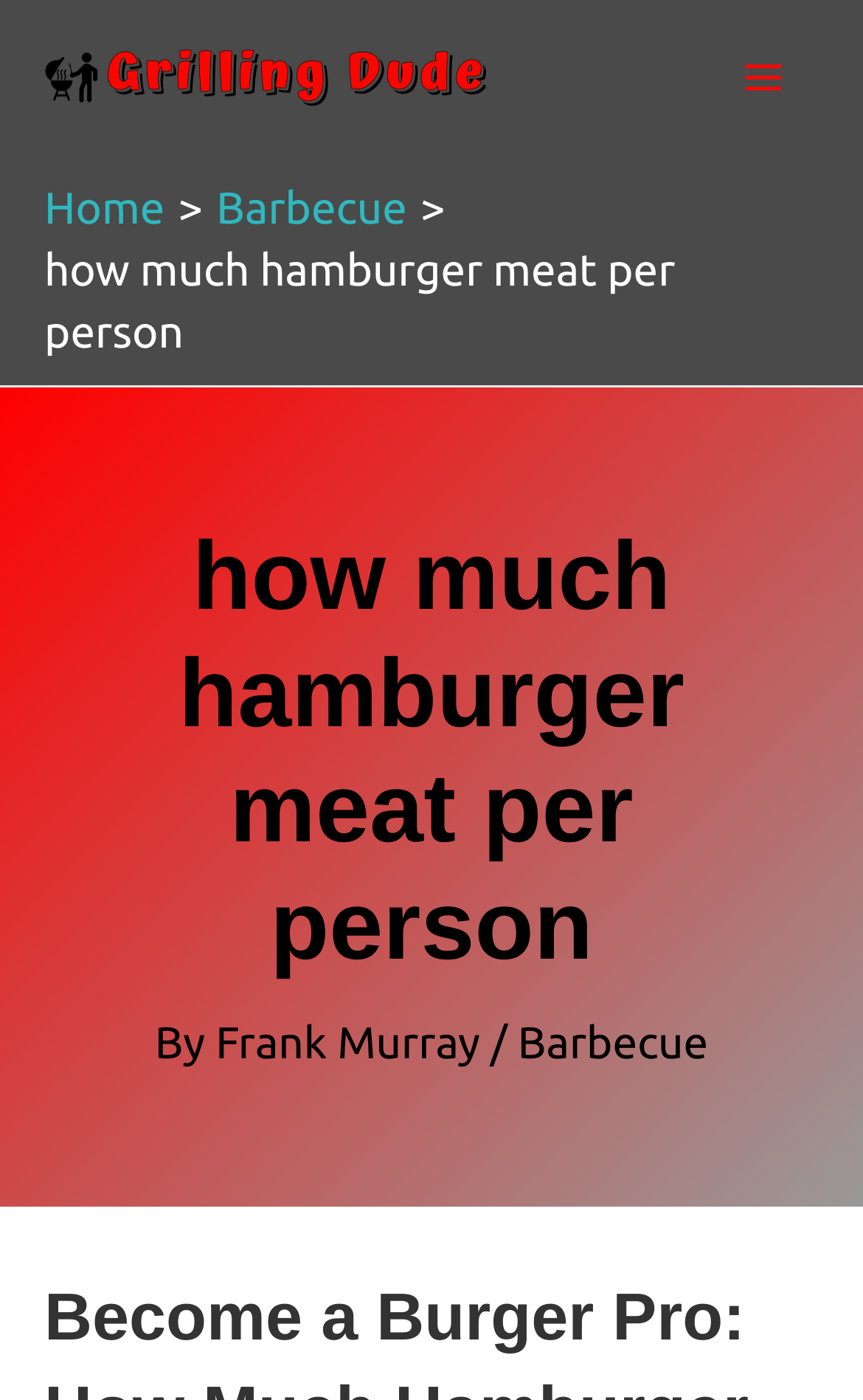Based on the element description, predict the bounding box coordinates (top-left x, top-left y, bottom-right x, bottom-right y) for the UI element in the screenshot: Barbecue

[0.6, 0.725, 0.821, 0.762]